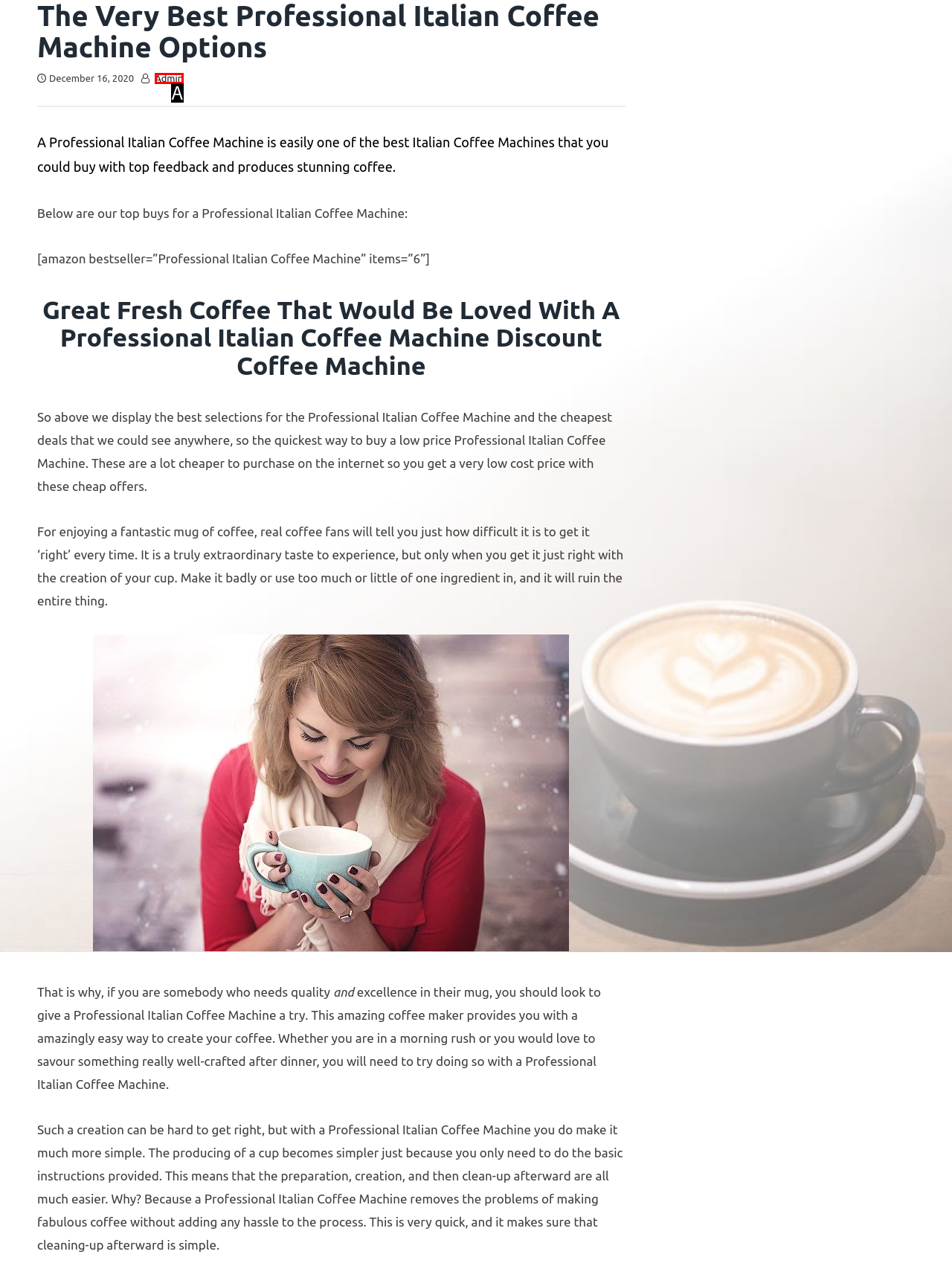Tell me the letter of the HTML element that best matches the description: admin from the provided options.

A